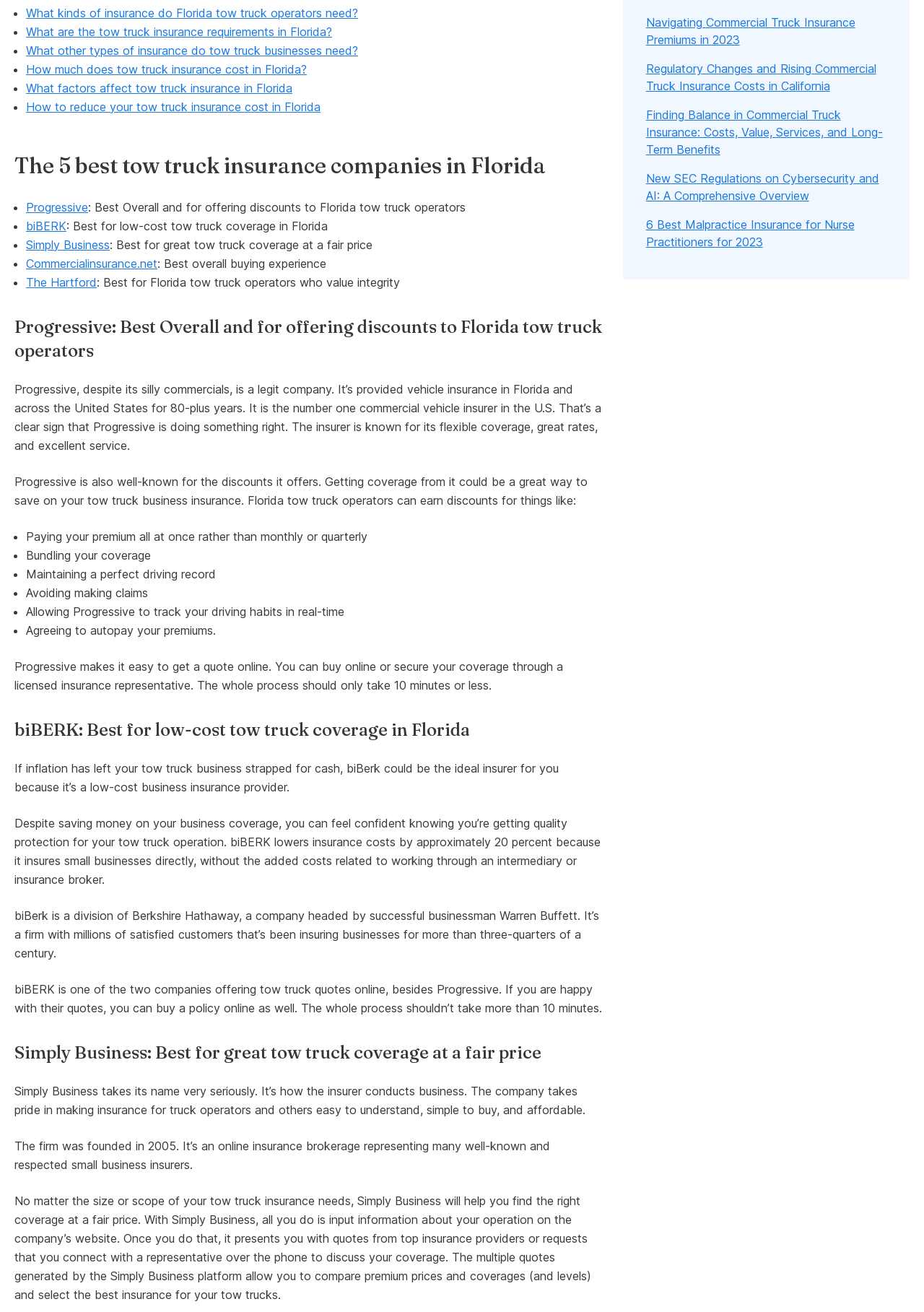Provide the bounding box coordinates of the HTML element described as: "Commercialinsurance.net". The bounding box coordinates should be four float numbers between 0 and 1, i.e., [left, top, right, bottom].

[0.028, 0.195, 0.17, 0.206]